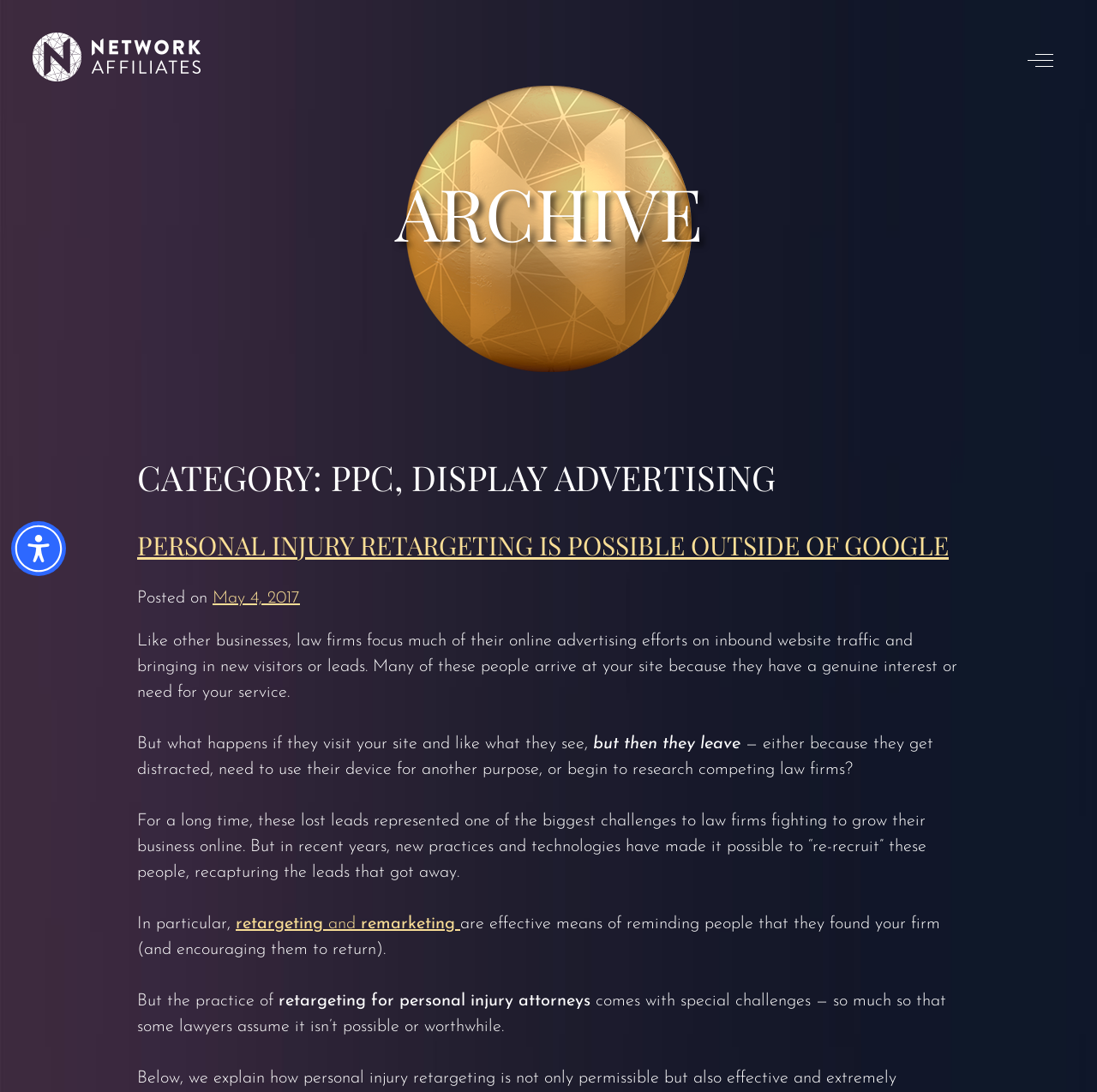What is the date of the first article on this webpage?
Give a single word or phrase as your answer by examining the image.

May 4, 2017